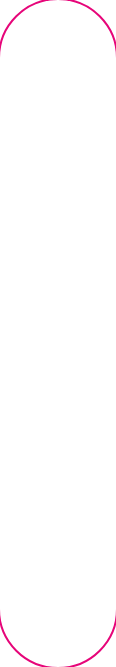Offer a detailed caption for the image presented.

The image features a testimonial related to a nanny agency, specifically highlighting the experiences of a client named Kerry D, located in the Upper West Side (UWS). The testimonial expresses gratitude for the agency's services and praises the quality of nannies provided. The text indicates a long-standing relationship with the agency, showcasing a trust built over many years. Beside the testimonial, there is likely an associated image representing Kerry D, as indicated by the context. The overall sentiment reflects satisfaction with the agency's ability to meet client needs effectively, emphasizing their attentiveness and dedication.